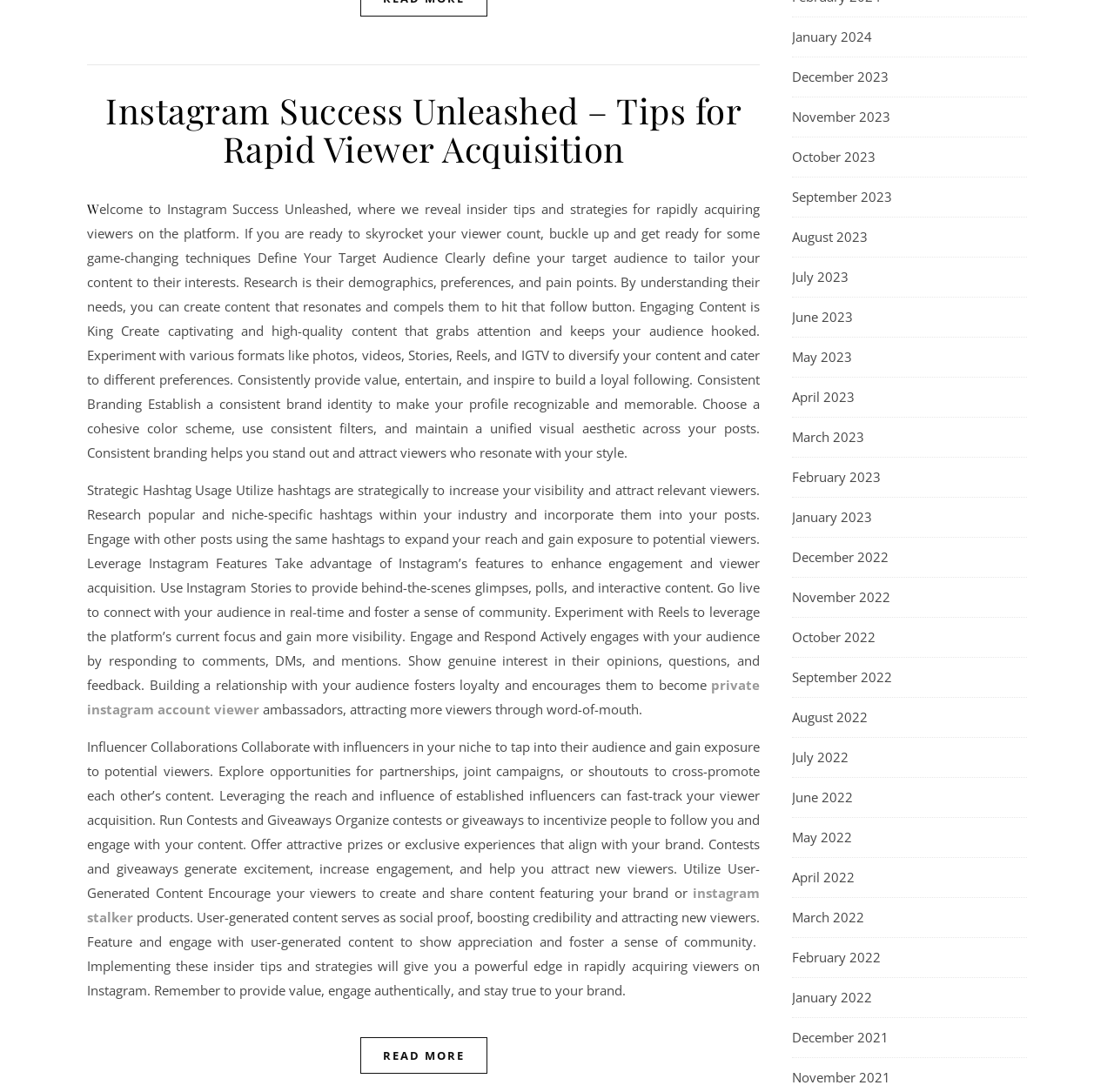Reply to the question with a brief word or phrase: What type of content is encouraged on Instagram?

High-quality content